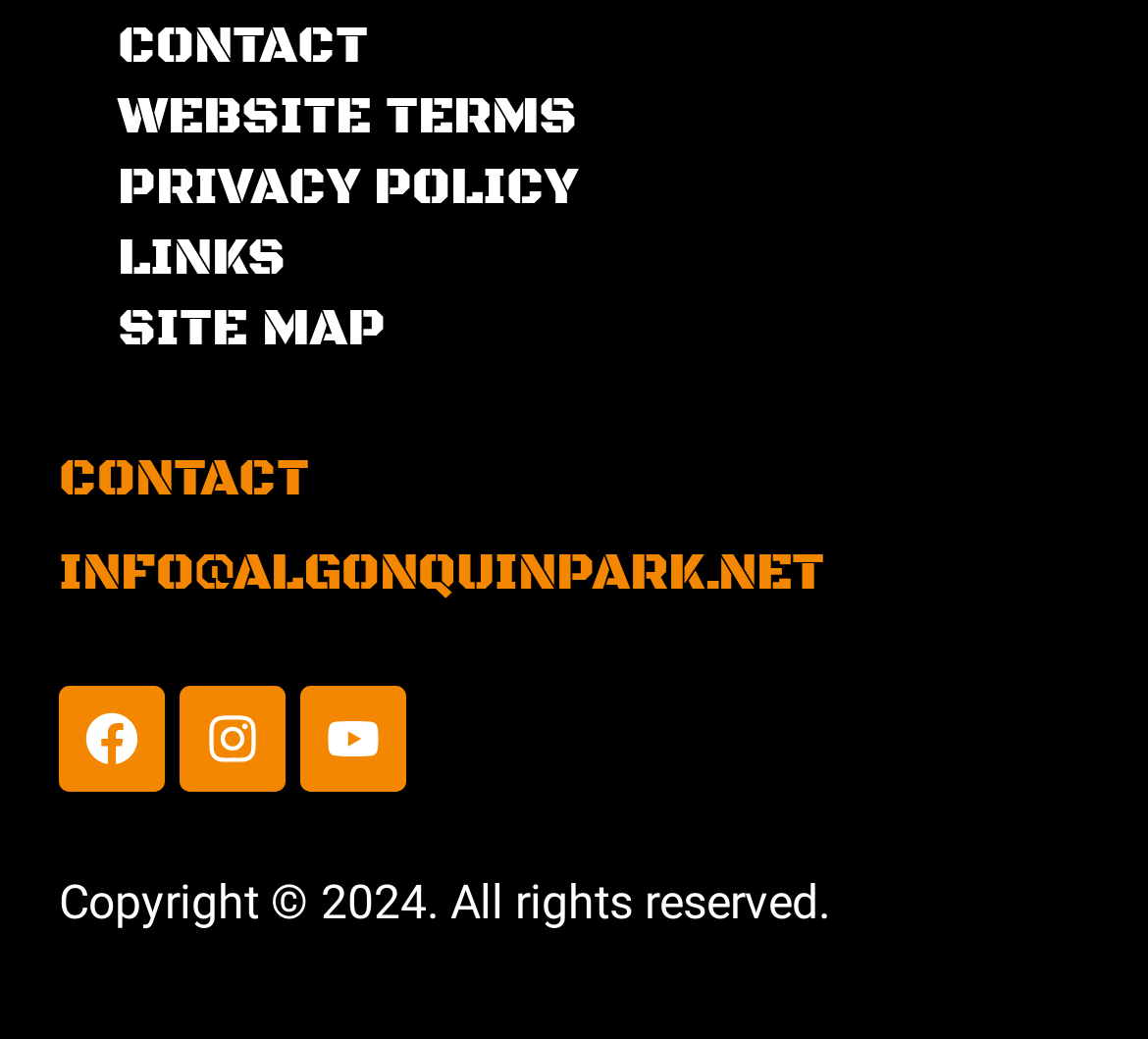Please specify the bounding box coordinates for the clickable region that will help you carry out the instruction: "go to LINKS".

[0.051, 0.214, 0.949, 0.282]